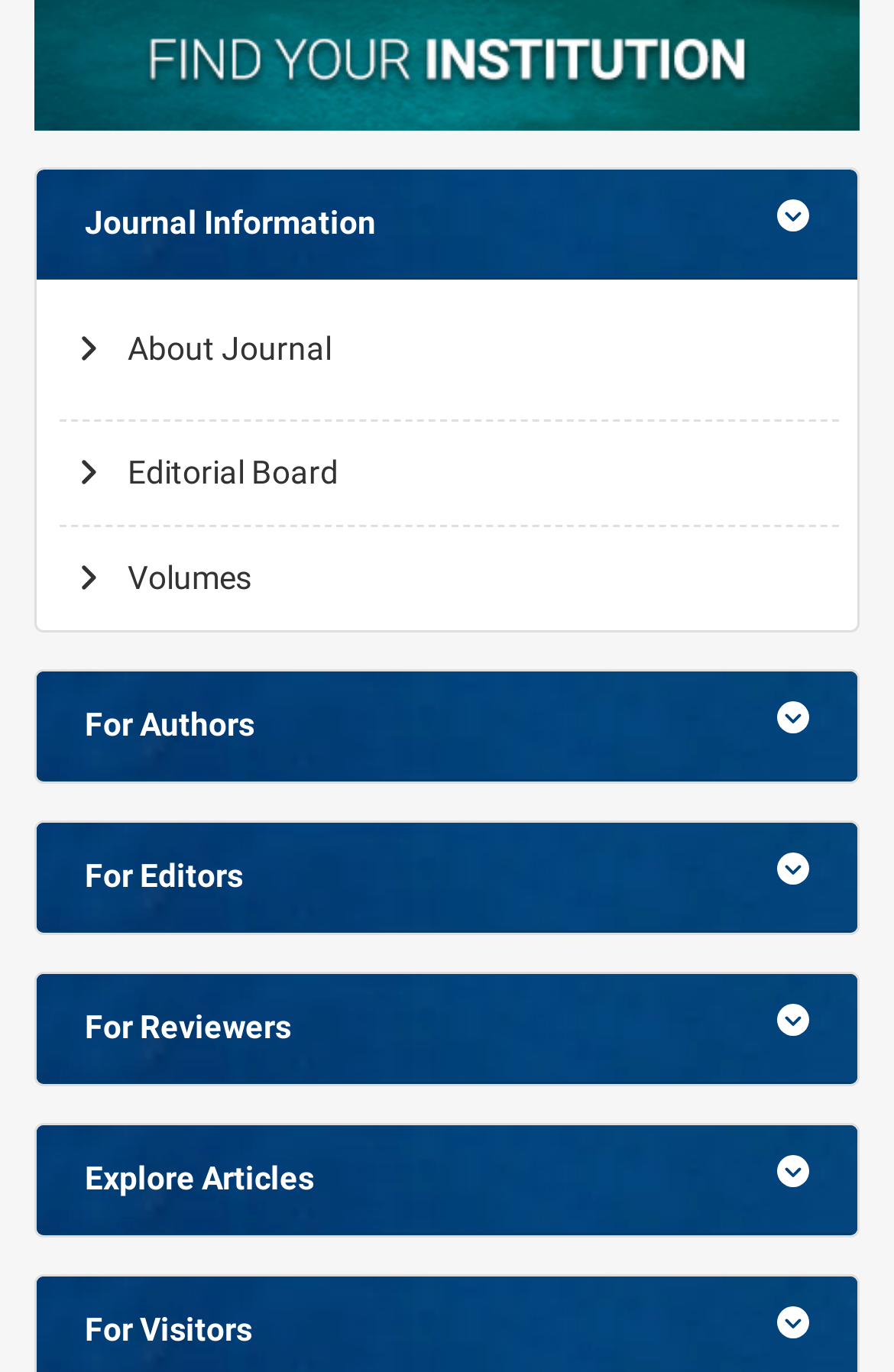Please identify the bounding box coordinates of the clickable area that will fulfill the following instruction: "View About Journal". The coordinates should be in the format of four float numbers between 0 and 1, i.e., [left, top, right, bottom].

[0.087, 0.24, 0.371, 0.267]